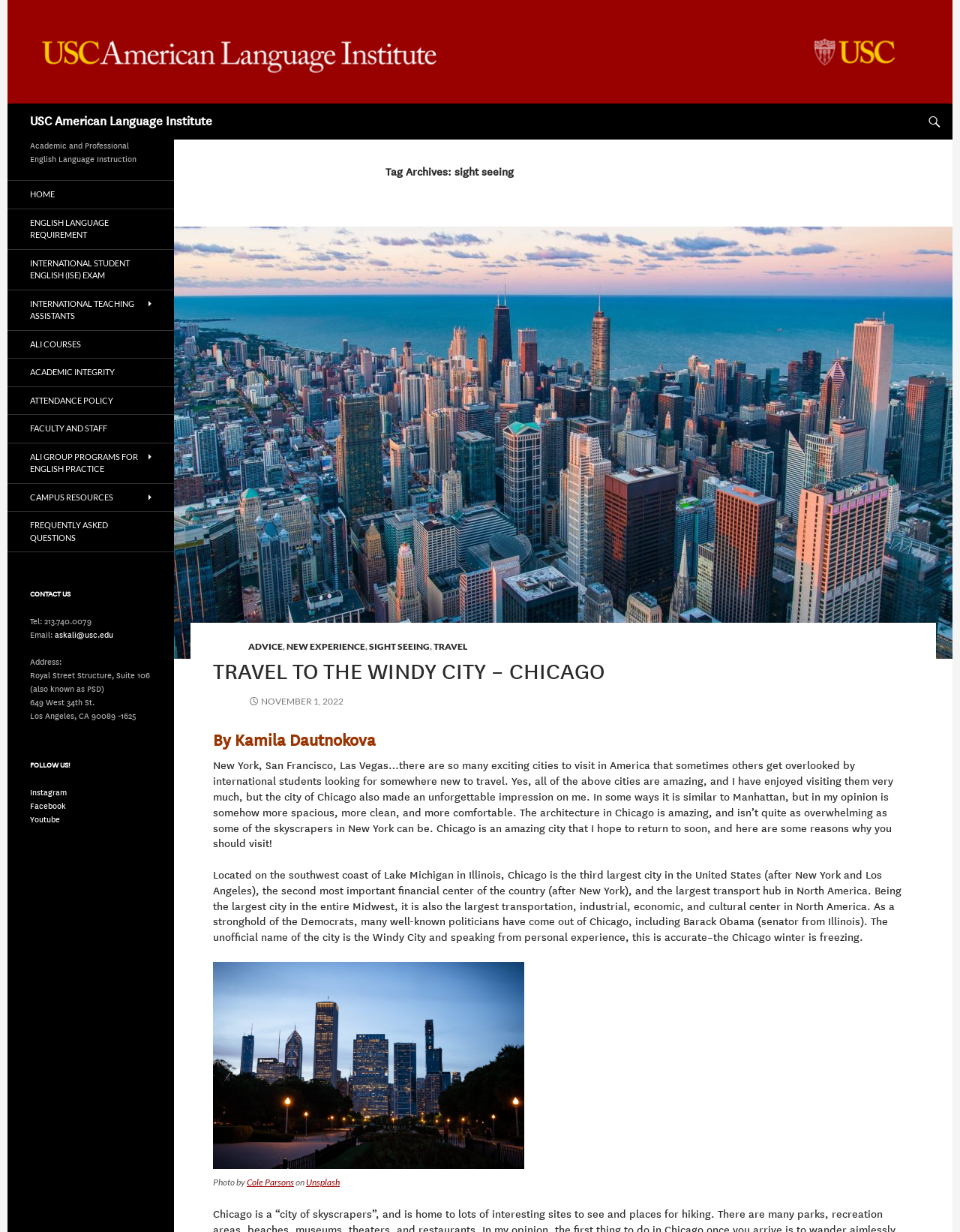Identify the bounding box for the described UI element: "Instagram".

[0.031, 0.64, 0.07, 0.648]